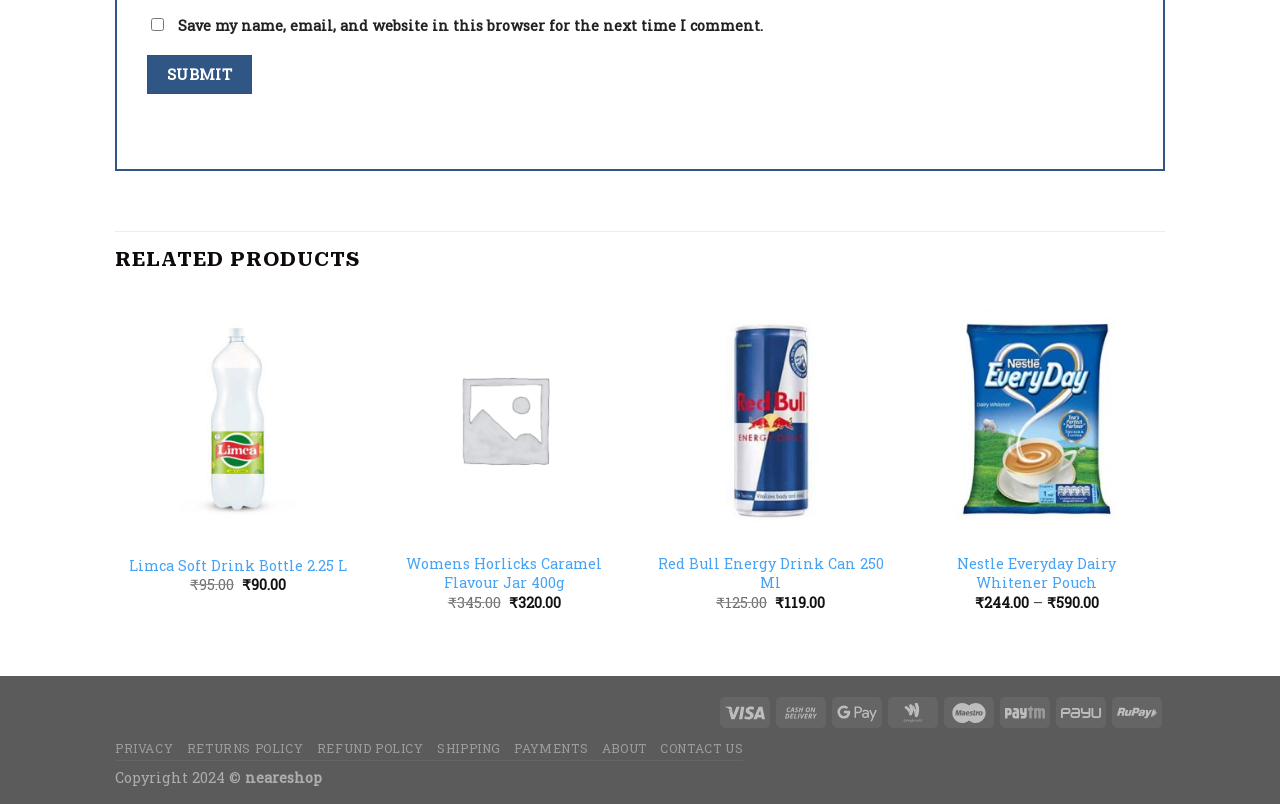Determine the bounding box coordinates for the element that should be clicked to follow this instruction: "Select options for Nestle Everyday Dairy Whitener". The coordinates should be given as four float numbers between 0 and 1, in the format [left, top, right, bottom].

[0.725, 0.632, 0.744, 0.67]